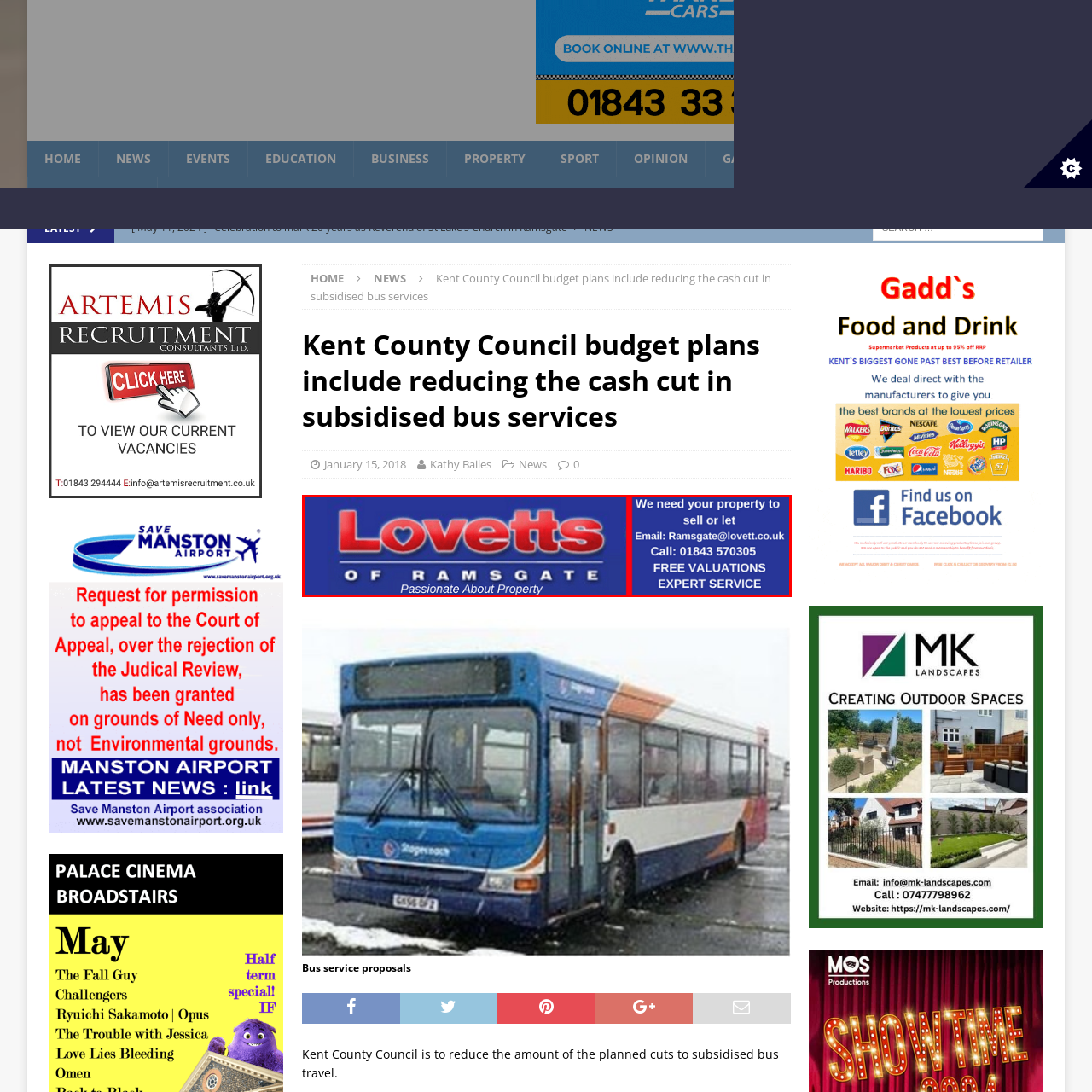Generate a detailed explanation of the image that is highlighted by the red box.

The image features the branding and promotional text for "Lovetts of Ramsgate," a property services company. The prominent red and white text displays the company name, "Lovetts of Ramsgate," emphasizing their passion for property. Below the company name, a tagline reinforces their dedication: "Passionate About Property." Additional contact information is provided, inviting clients to reach out via email or phone for property sales and valuations, indicating their services include expert consultations and free valuations. The background is a rich blue, enhancing the visibility of the text and reinforcing the brand's color scheme.